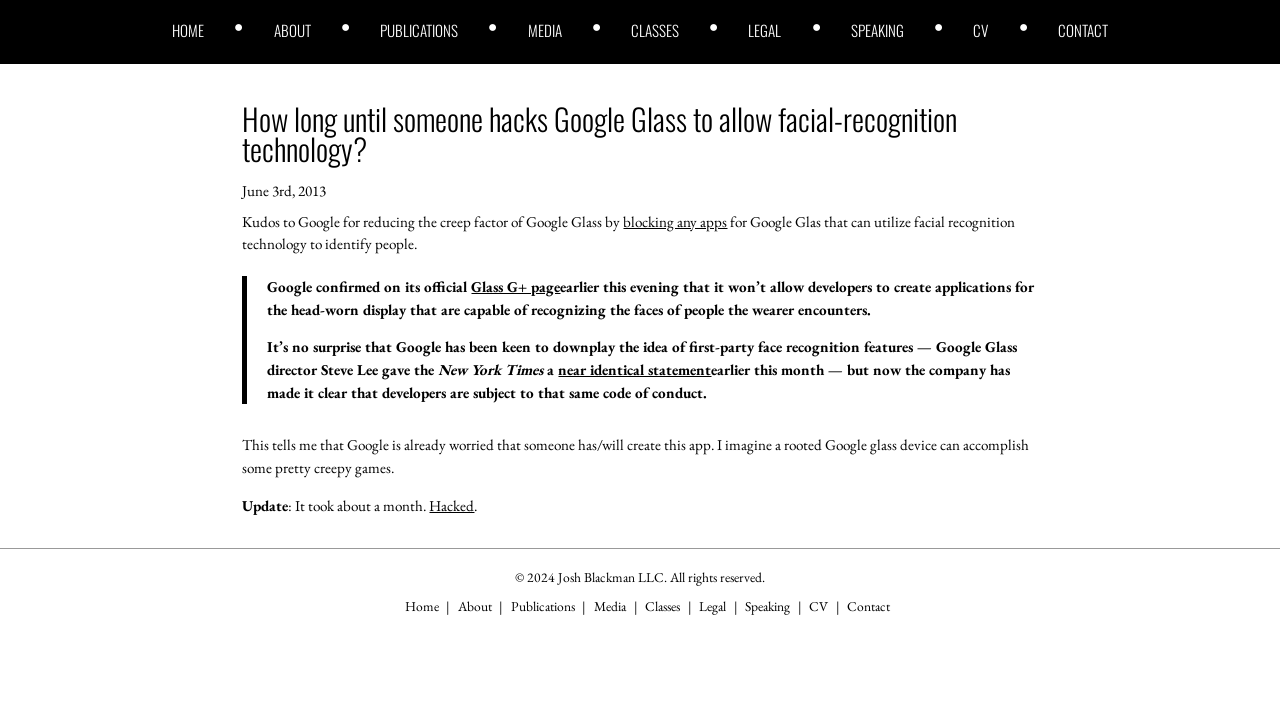Provide the bounding box coordinates for the area that should be clicked to complete the instruction: "read the article about Google Glass".

[0.189, 0.147, 0.811, 0.232]